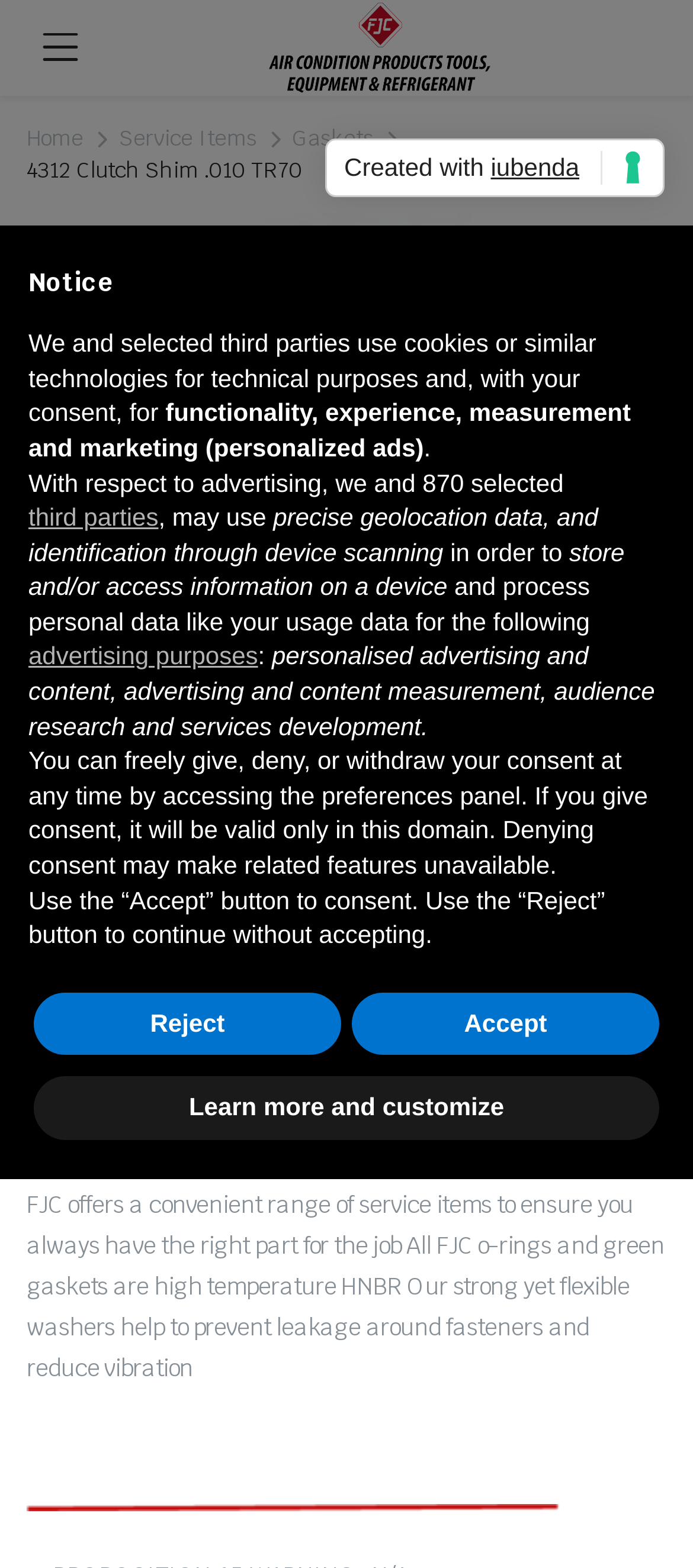Please locate the UI element described by "advertising purposes" and provide its bounding box coordinates.

[0.041, 0.408, 0.372, 0.43]